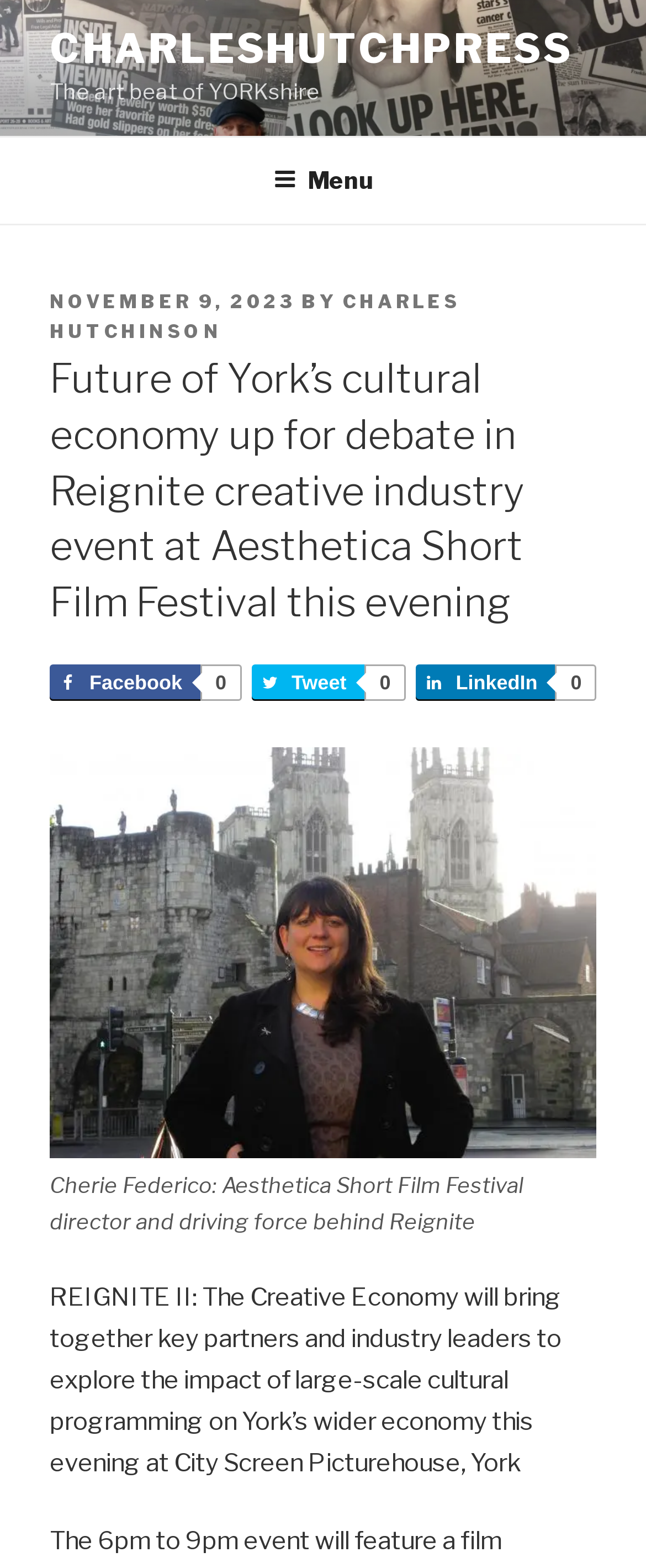Please predict the bounding box coordinates (top-left x, top-left y, bottom-right x, bottom-right y) for the UI element in the screenshot that fits the description: Menu

[0.386, 0.088, 0.614, 0.14]